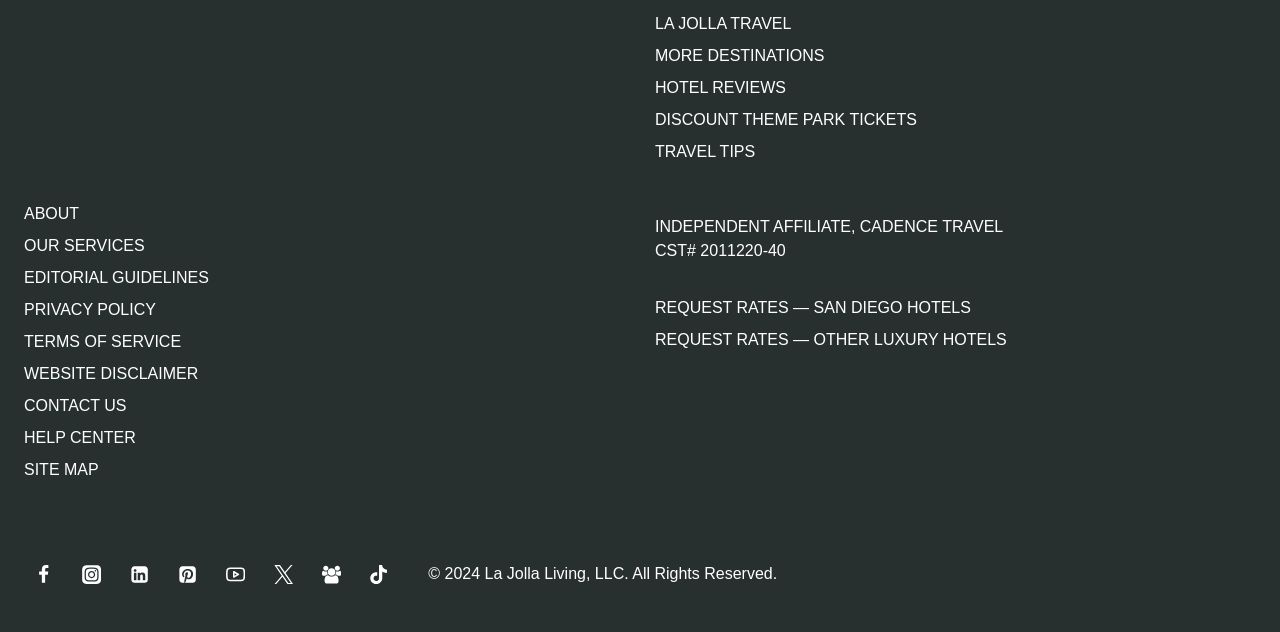Show the bounding box coordinates of the region that should be clicked to follow the instruction: "Visit ABOUT page."

[0.019, 0.314, 0.488, 0.365]